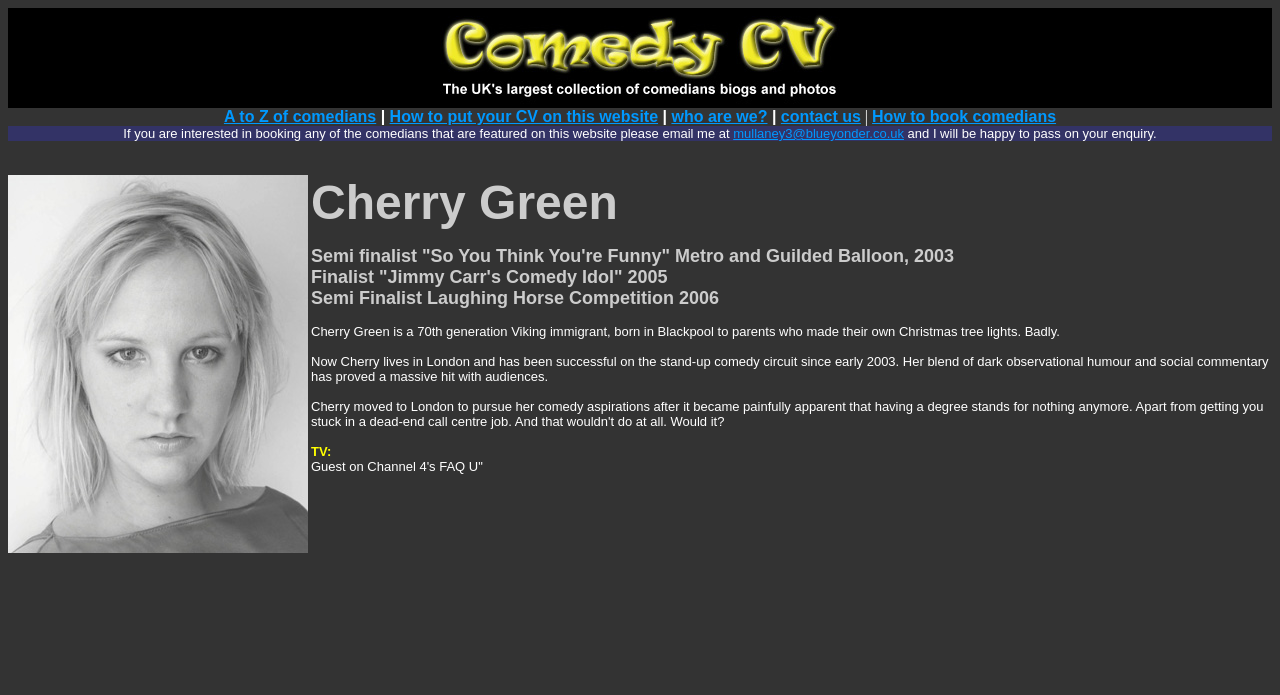Construct a thorough caption encompassing all aspects of the webpage.

This webpage is a collection of comedians' biographies and photographs. At the top, there is a logo image and a navigation menu with links to "A to Z of comedians", "How to put your CV on this website", "who are we?", "contact us", and "How to book comedians". Below the navigation menu, there is a paragraph of text explaining how to book comedians featured on the website.

The main content of the webpage is a biography of a comedian named Cherry Green. Her biography is presented in a table cell, accompanied by a photograph of her on the left side. The biography text is divided into several paragraphs, describing her background, career, and achievements in the comedy industry. There are also several highlighted text sections, including "Semi Finalist Laughing Horse Competition 2006" and "TV: Guest on Channel 4's FAQ U".